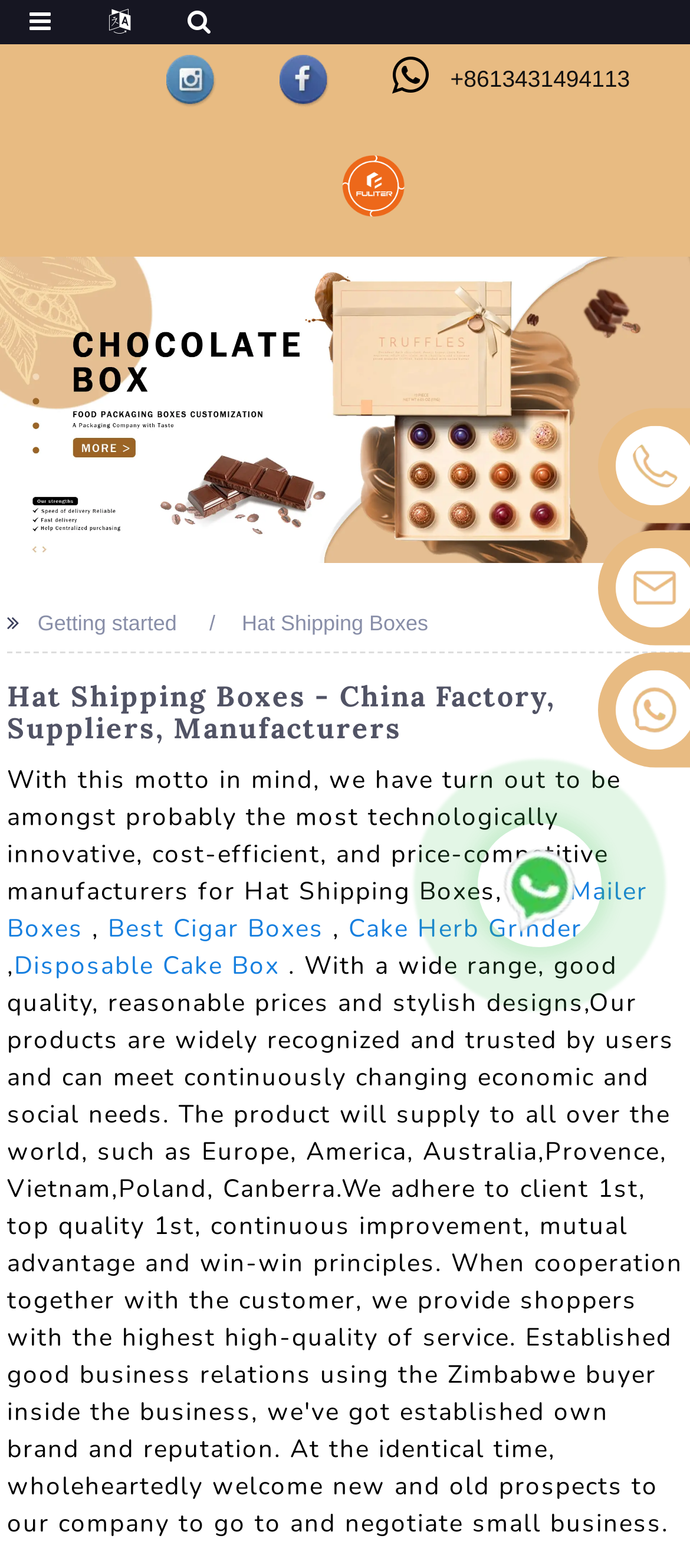What products are mentioned on the webpage?
Please provide a comprehensive answer based on the visual information in the image.

The products can be found in the text and links on the webpage, which mention Hat Shipping Boxes as the main product, and also provide links to other related products such as Cbd Mailer Boxes, Best Cigar Boxes, Cake Herb Grinder, and Disposable Cake Box.